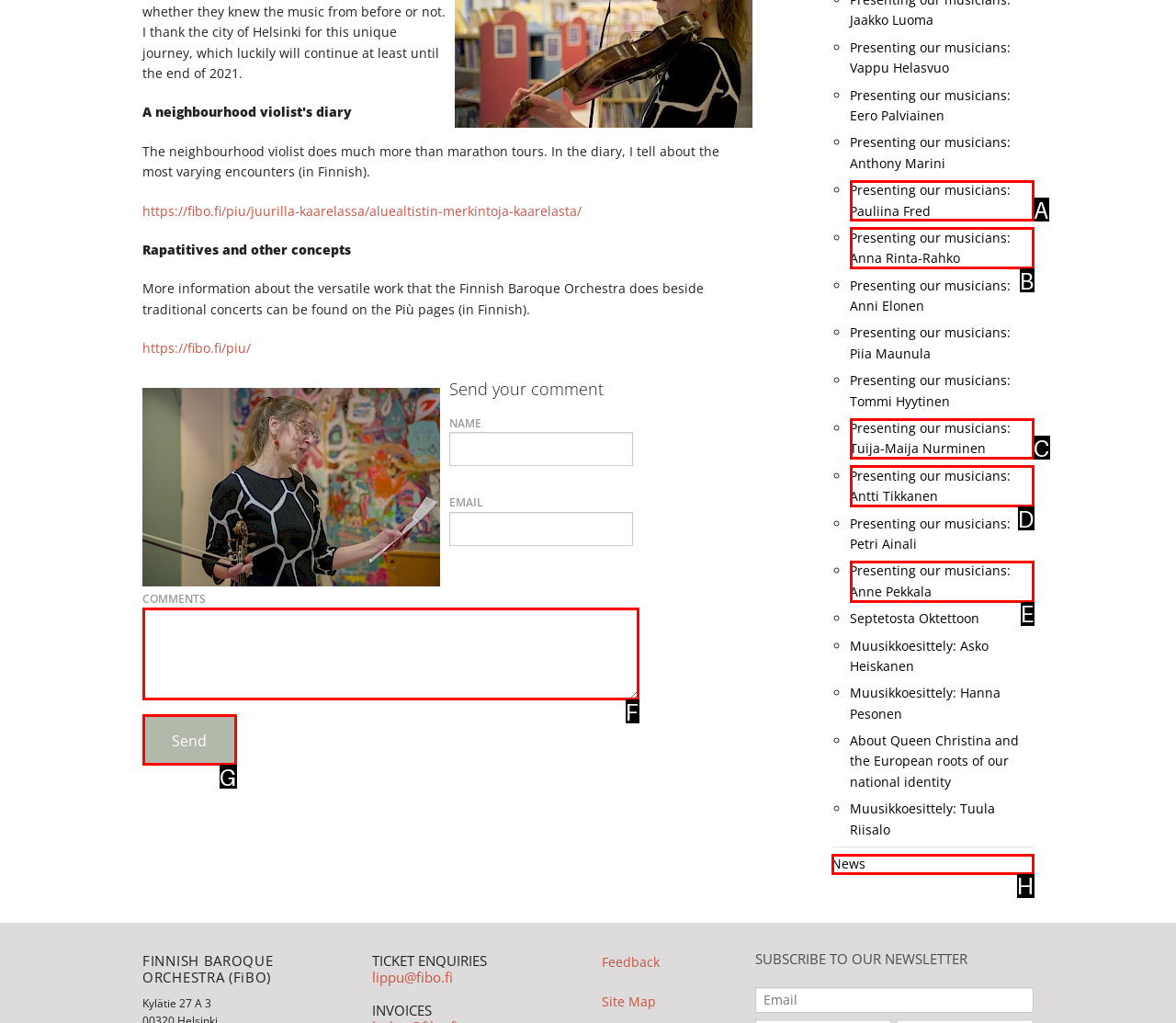Determine which HTML element corresponds to the description: Send. Provide the letter of the correct option.

G